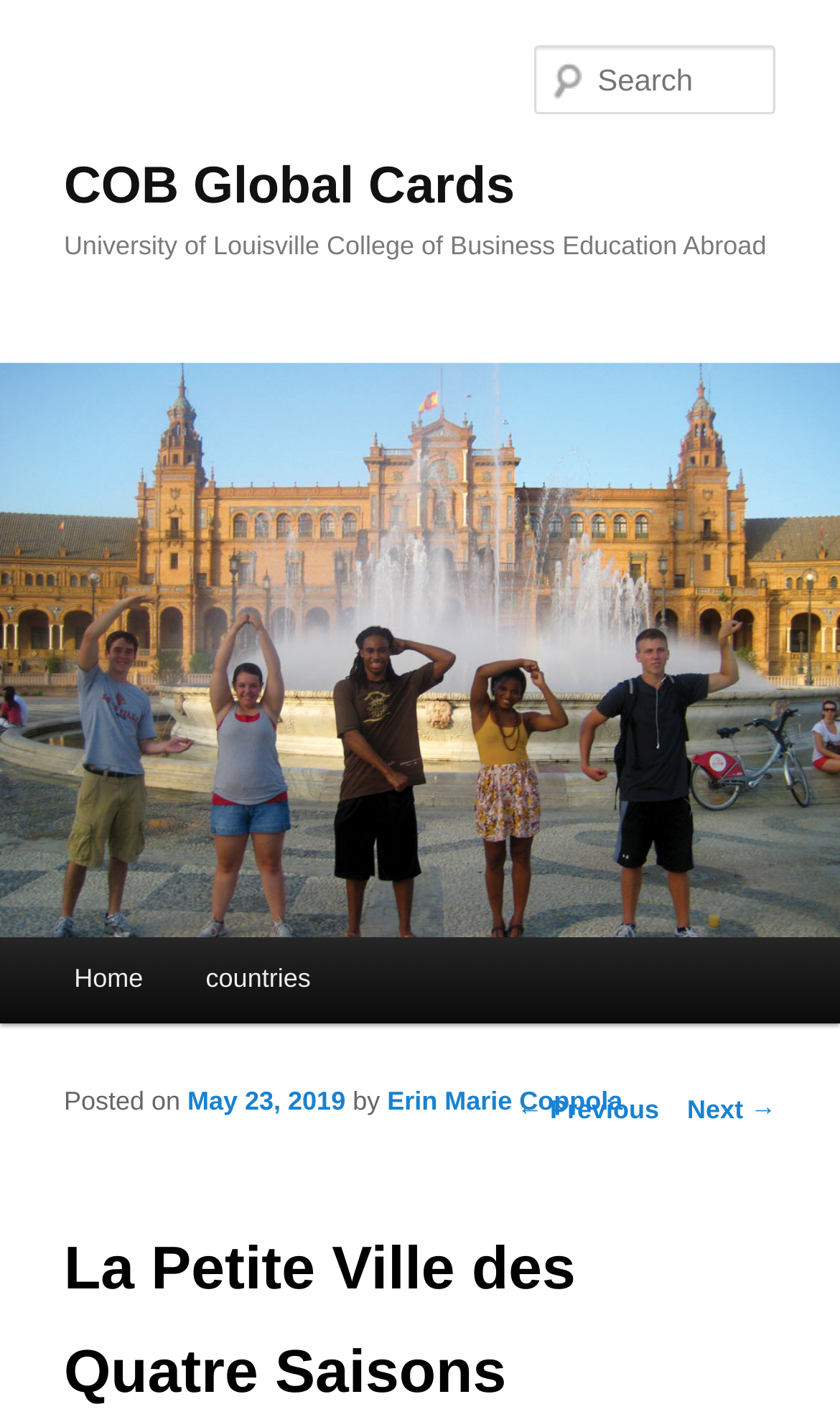Who is the author of the post?
Look at the webpage screenshot and answer the question with a detailed explanation.

I found the answer by looking at the link 'Erin Marie Coppola' which is located below the 'by' text, indicating that it is the author of the post.